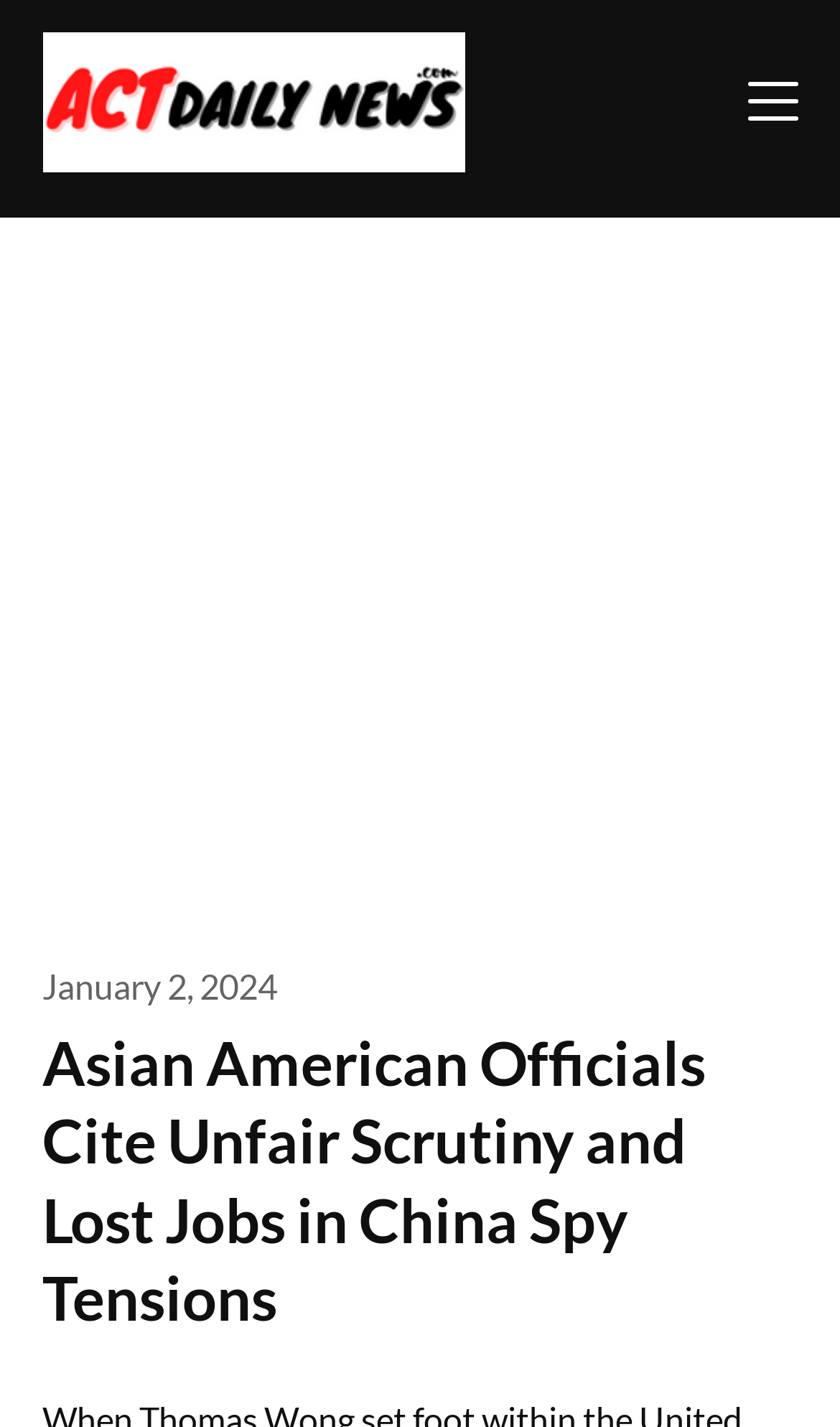Give a concise answer using only one word or phrase for this question:
What is the topic of the article?

Asian American Officials